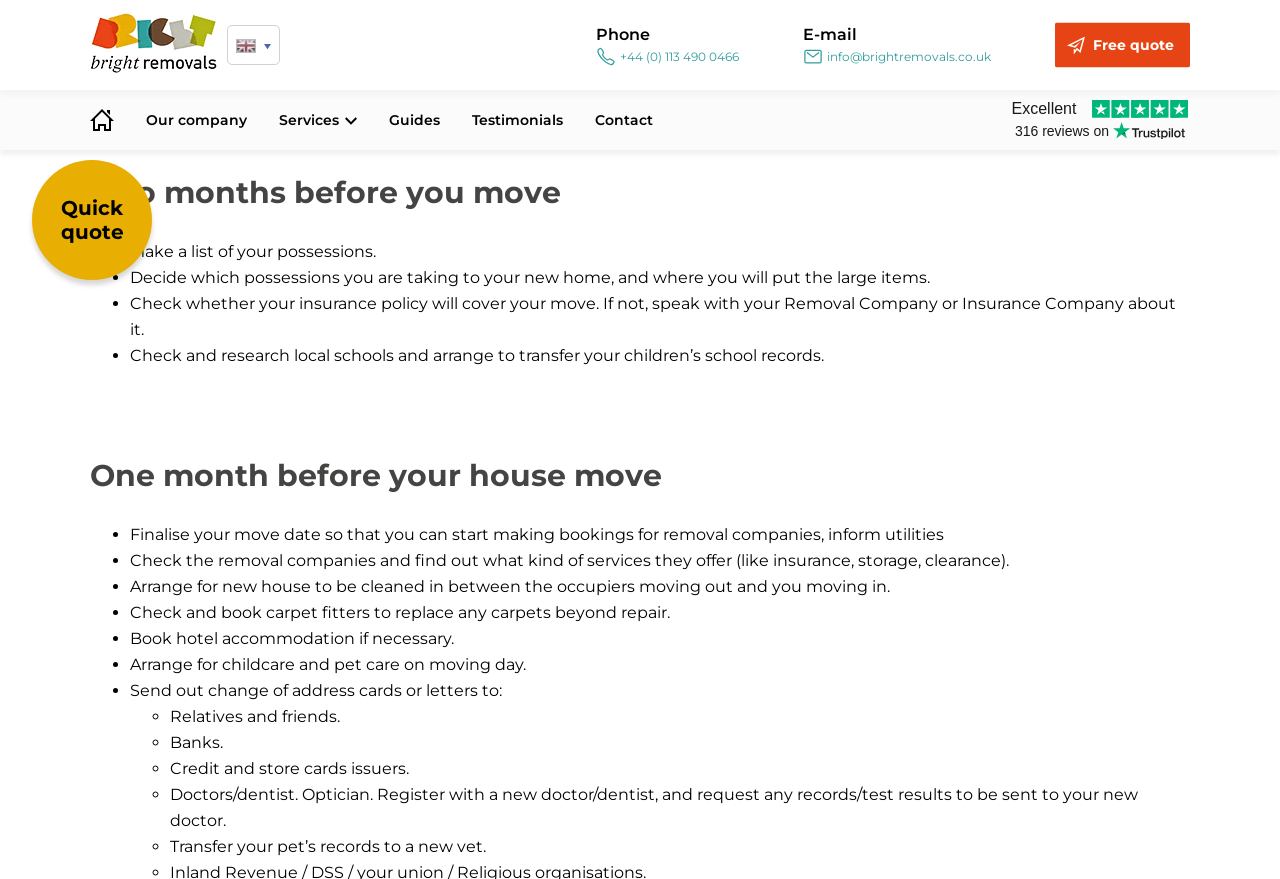What is the company name?
Use the image to give a comprehensive and detailed response to the question.

The company name can be found at the top left corner of the webpage, where it says 'Bright Removals' with an image of a logo next to it.